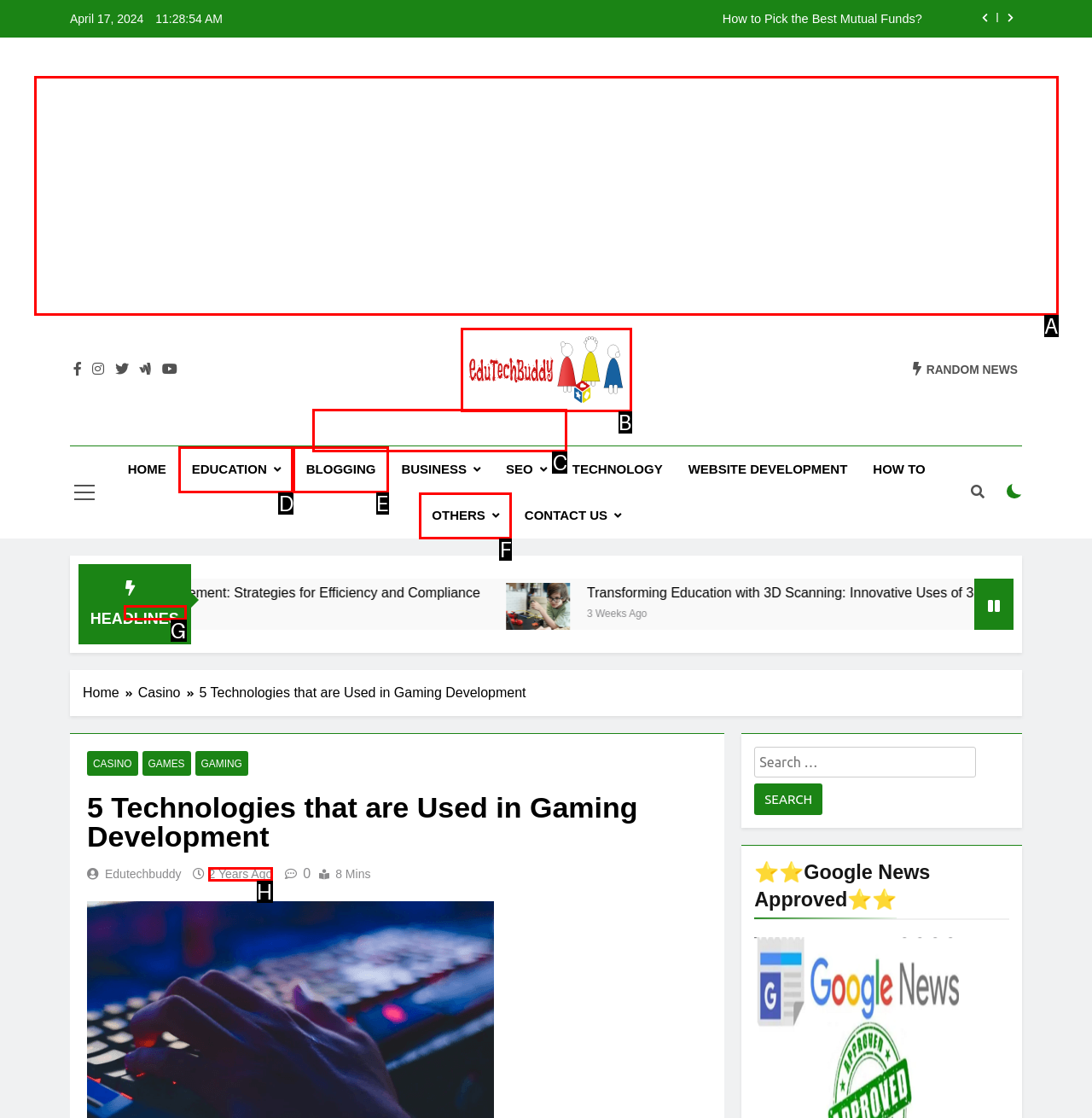Given the description: 2 years ago, identify the HTML element that corresponds to it. Respond with the letter of the correct option.

H